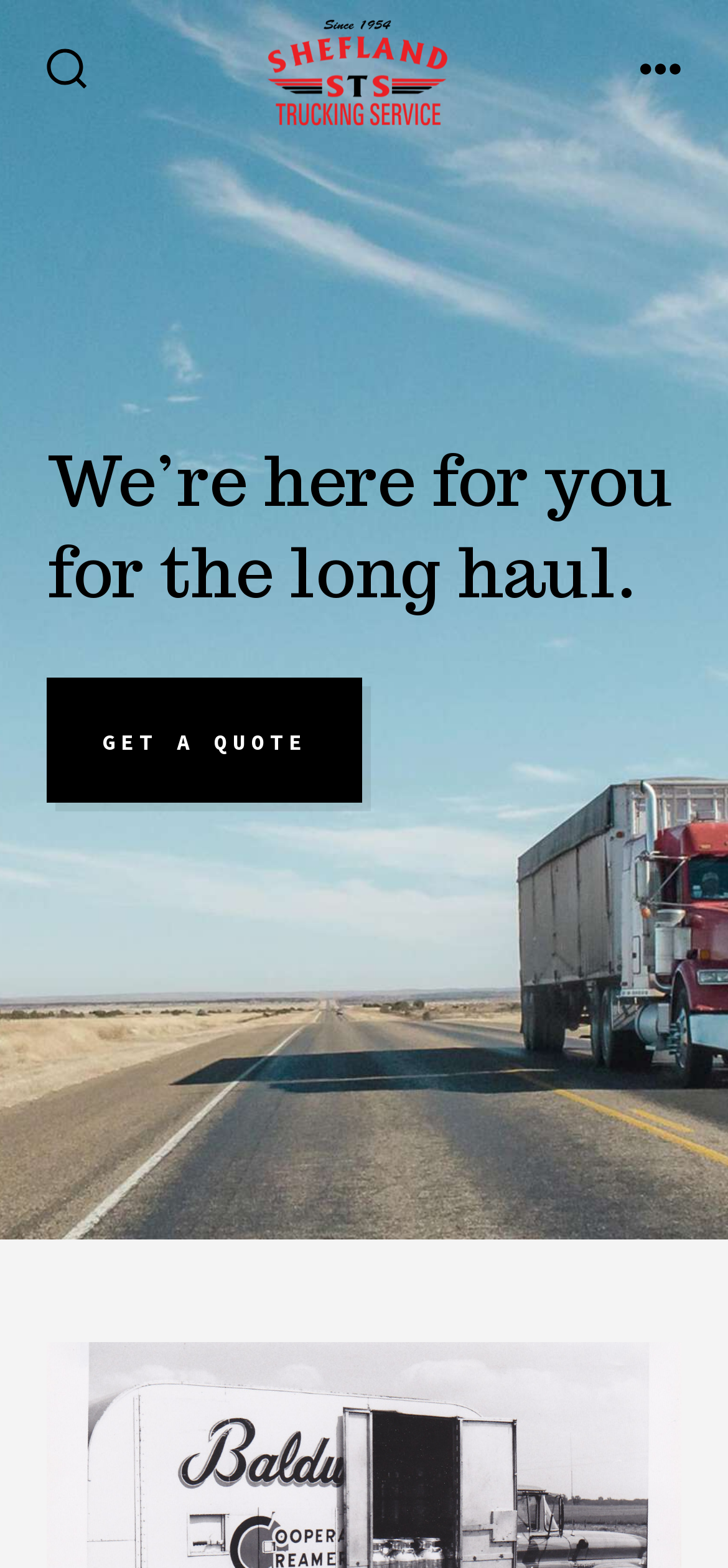Extract the top-level heading from the webpage and provide its text.

We’re here for you for the long haul.